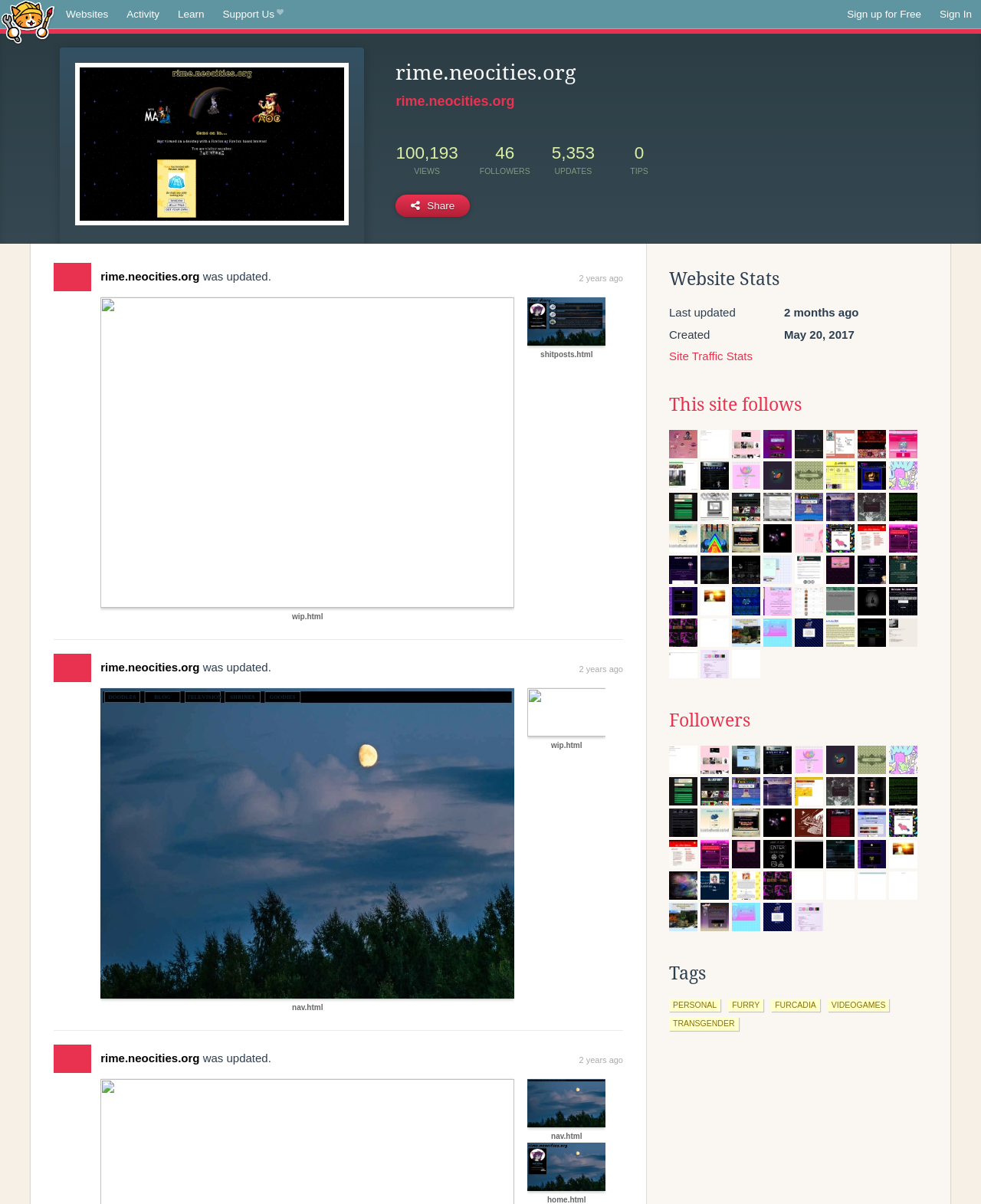Describe in detail what you see on the webpage.

This webpage is about a website called Neocities, which allows users to create and surf awesome websites for free. At the top, there is a navigation bar with links to "Websites", "Activity", "Learn", "Support Us", "Sign up for Free", and "Sign In". Below the navigation bar, there is a heading "Neocities.org" with an image of the Neocities logo.

On the left side of the page, there is a section dedicated to the website "rime.neocities.org". It displays the website's title, a link to the website, and some statistics, including the number of views, followers, updates, and tips. There is also a "Share" button and a link to edit the website.

Below the website statistics, there are several links to different pages, including "wip.html", "shitposts.html", and "nav.html", each with a corresponding image. These links are arranged in a grid-like structure.

On the right side of the page, there is a section titled "Website Stats" that displays information about the website, including the last updated date, creation date, and site traffic statistics. There is also a link to "Site Traffic Stats" and a section that shows the websites that this site follows, represented by a series of images.

Overall, the webpage appears to be a profile page for a website on the Neocities platform, showcasing its statistics, links to different pages, and information about the website.